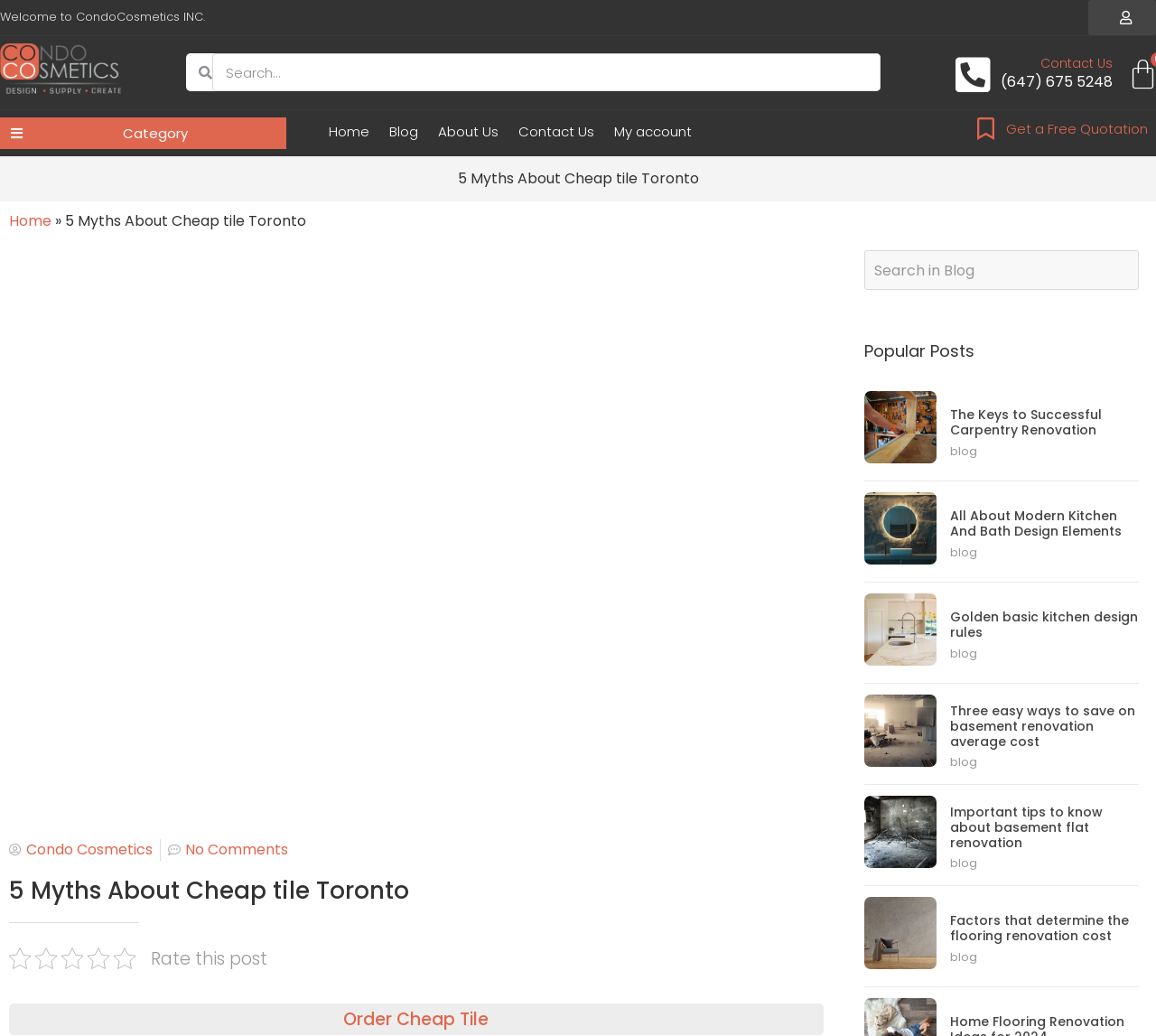Find the bounding box coordinates of the element you need to click on to perform this action: 'Order cheap tile'. The coordinates should be represented by four float values between 0 and 1, in the format [left, top, right, bottom].

[0.297, 0.972, 0.423, 0.995]